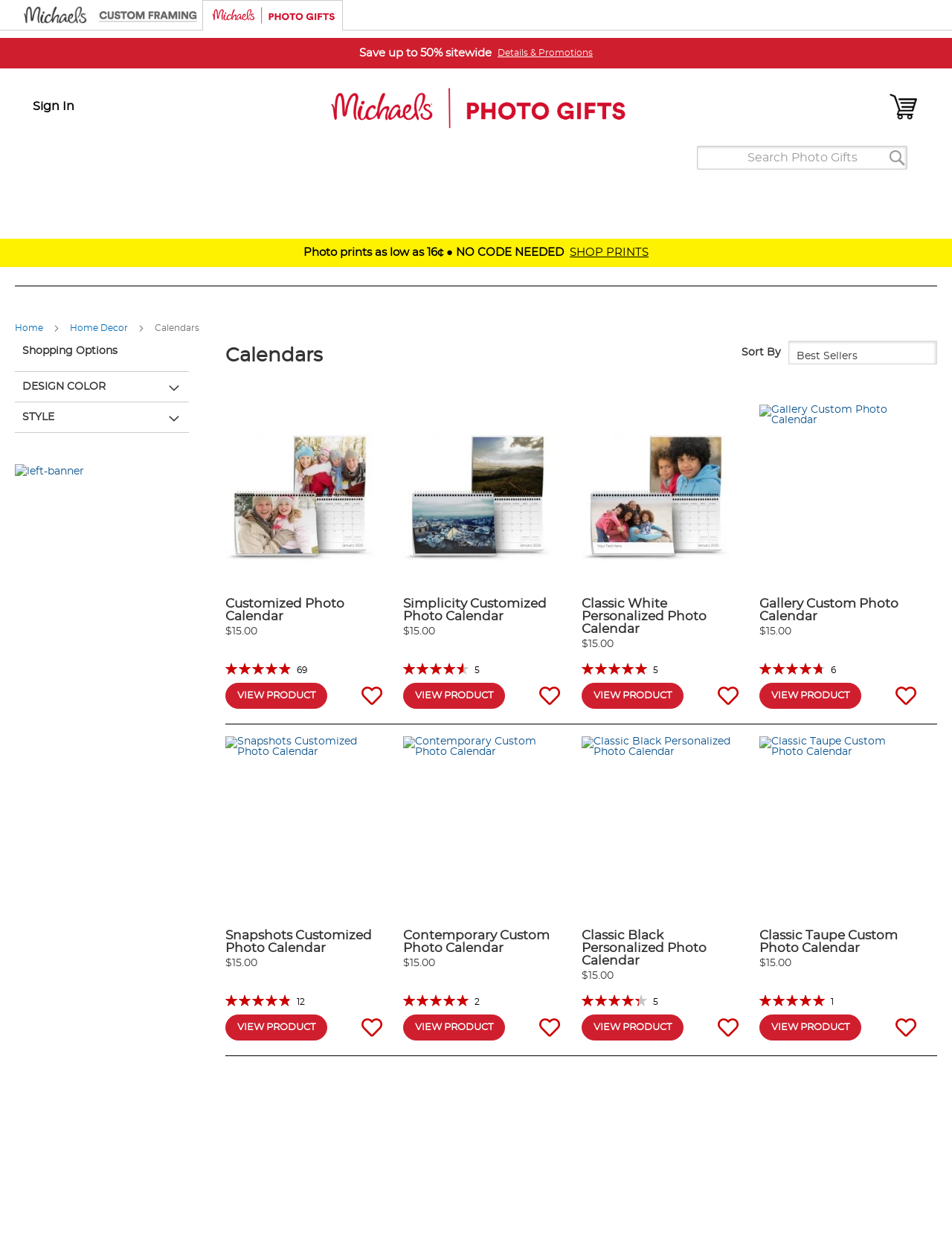Provide your answer in a single word or phrase: 
What is the rating of the 'Gallery Custom Photo Calendar'?

96%